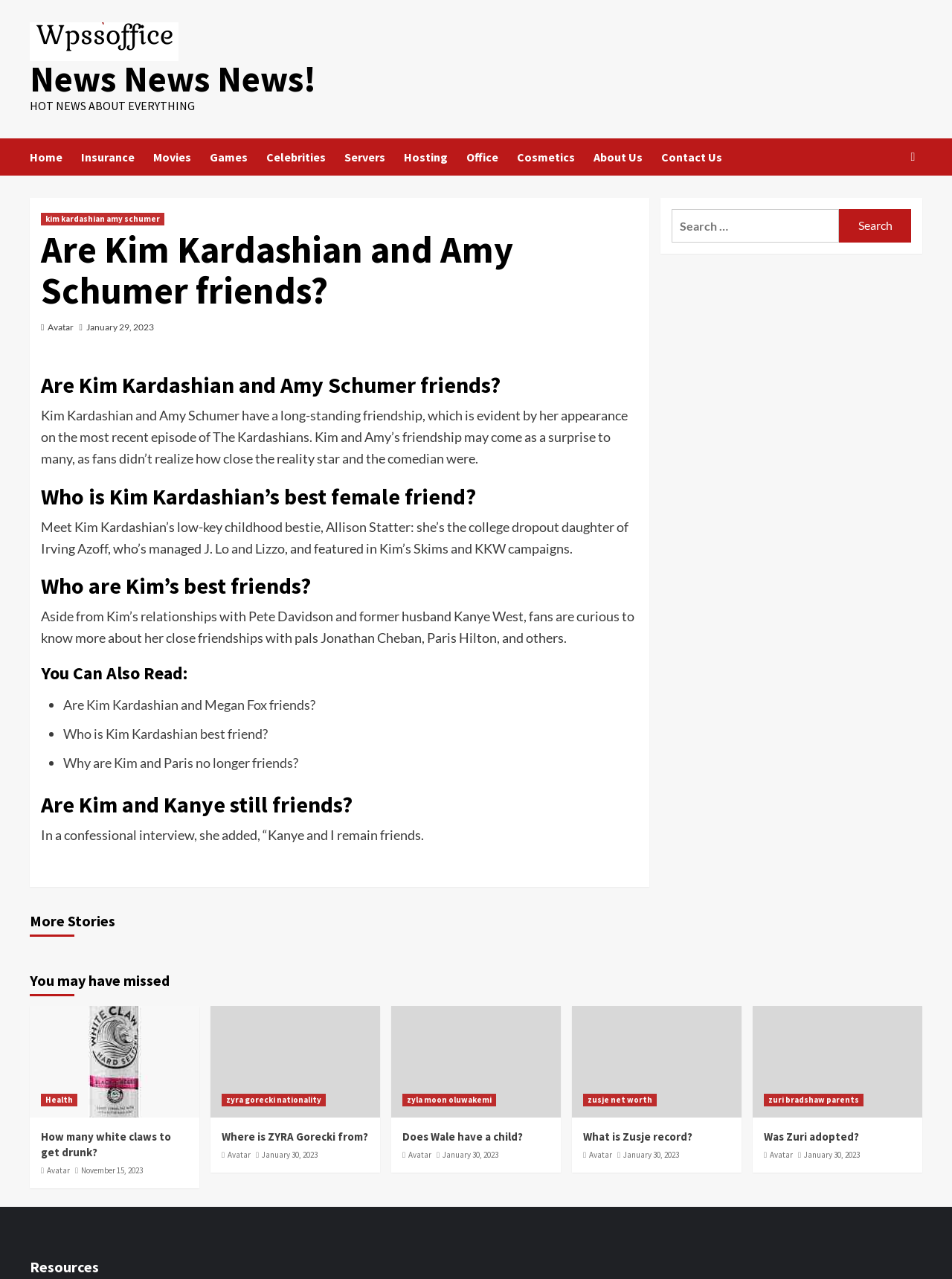Find the bounding box coordinates for the element that must be clicked to complete the instruction: "Check out the latest news". The coordinates should be four float numbers between 0 and 1, indicated as [left, top, right, bottom].

[0.031, 0.108, 0.085, 0.137]